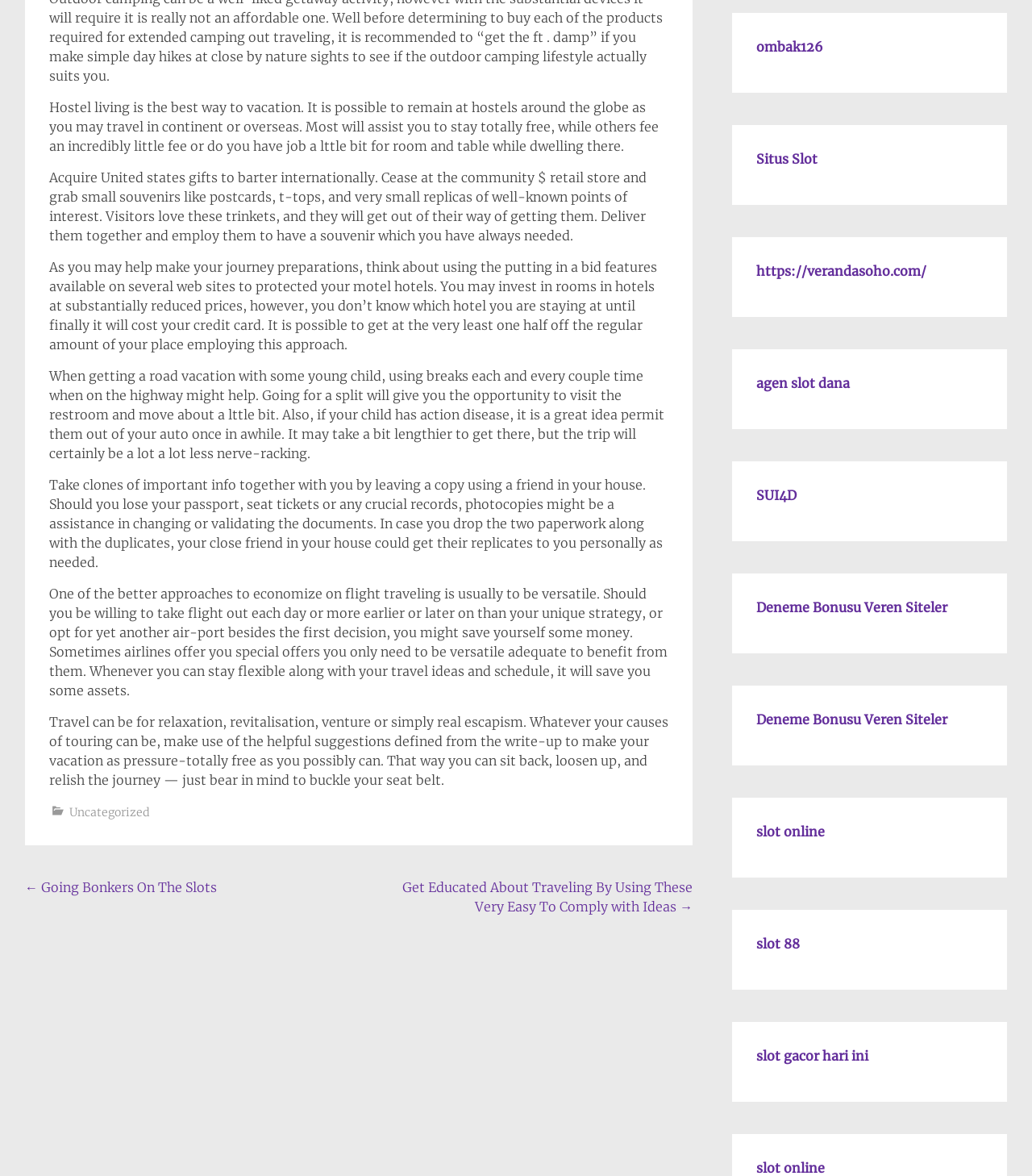Identify the bounding box coordinates for the region to click in order to carry out this instruction: "Check out 'Situs Slot'". Provide the coordinates using four float numbers between 0 and 1, formatted as [left, top, right, bottom].

[0.733, 0.128, 0.792, 0.142]